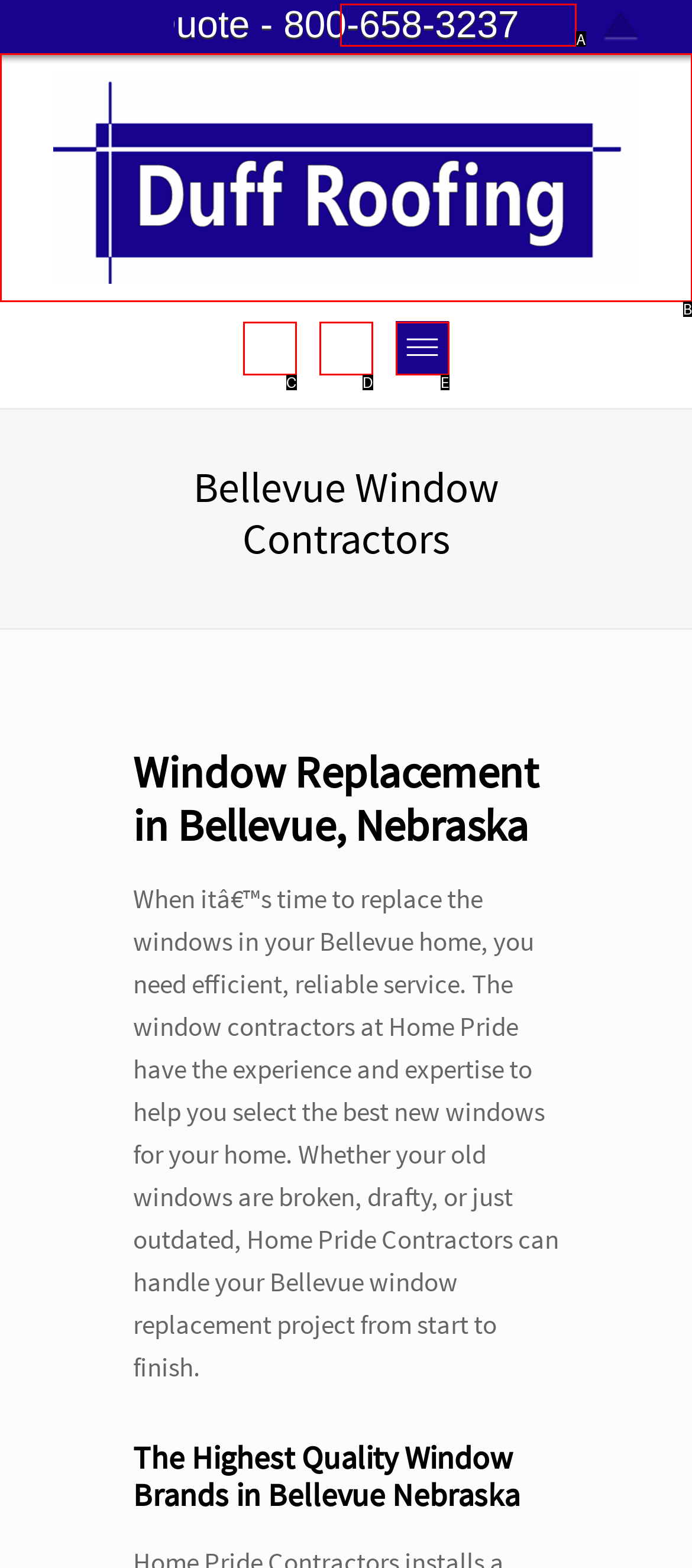Identify the letter of the UI element that fits the description: alt="Search"
Respond with the letter of the option directly.

D